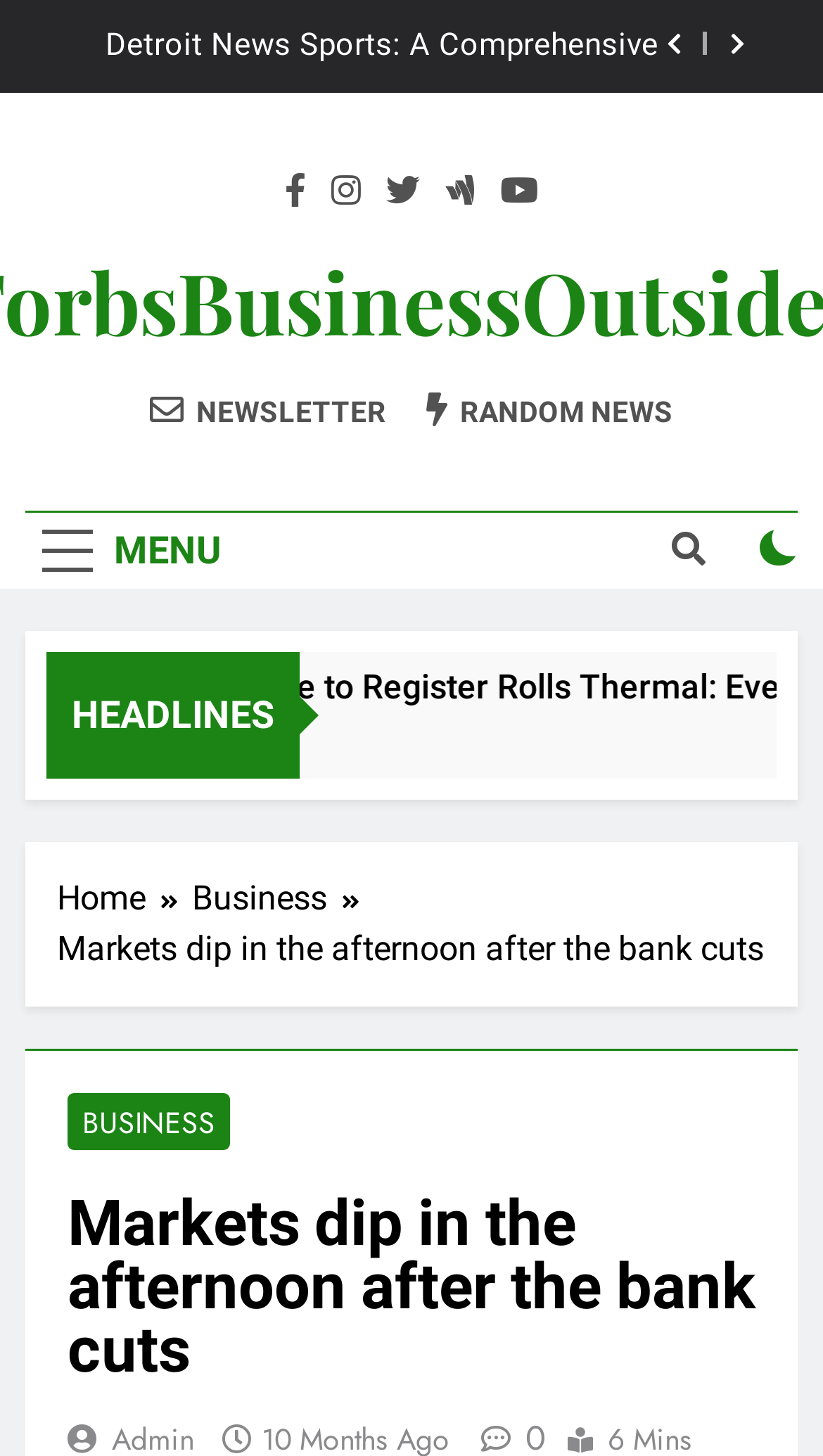Please locate the bounding box coordinates of the element that should be clicked to achieve the given instruction: "Subscribe to the newsletter".

[0.182, 0.268, 0.469, 0.296]